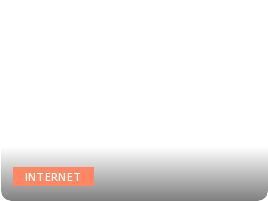What design principle is emphasized in the layout?
Please provide a detailed and thorough answer to the question.

The layout features a minimalist design, which suggests a focus on clean user interface, easy accessibility, and user engagement. This is evident from the simple and uncluttered design of the button and the background gradient.